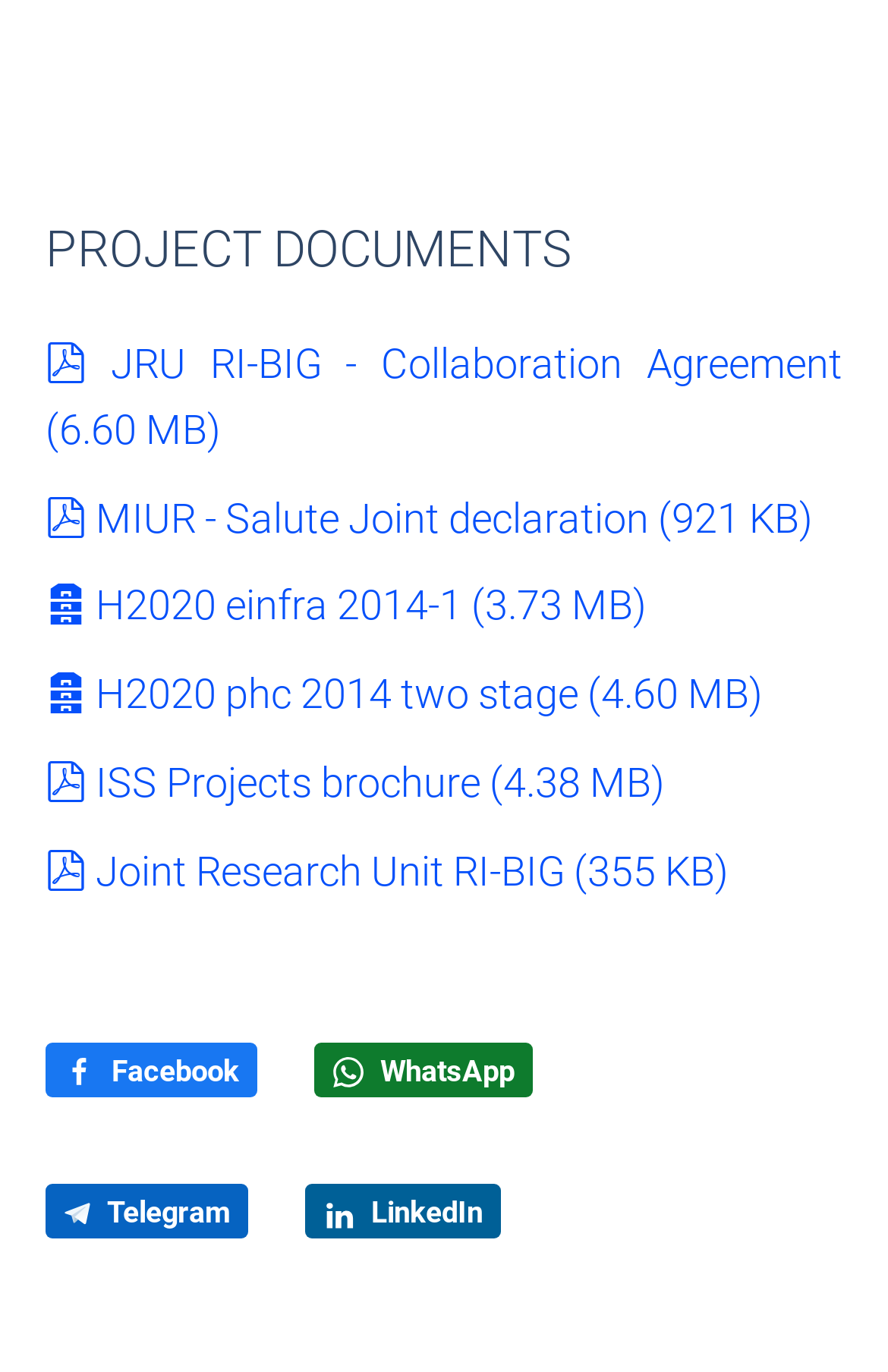How many links are available under the PROJECT DOCUMENTS section?
Please provide a single word or phrase as your answer based on the image.

7